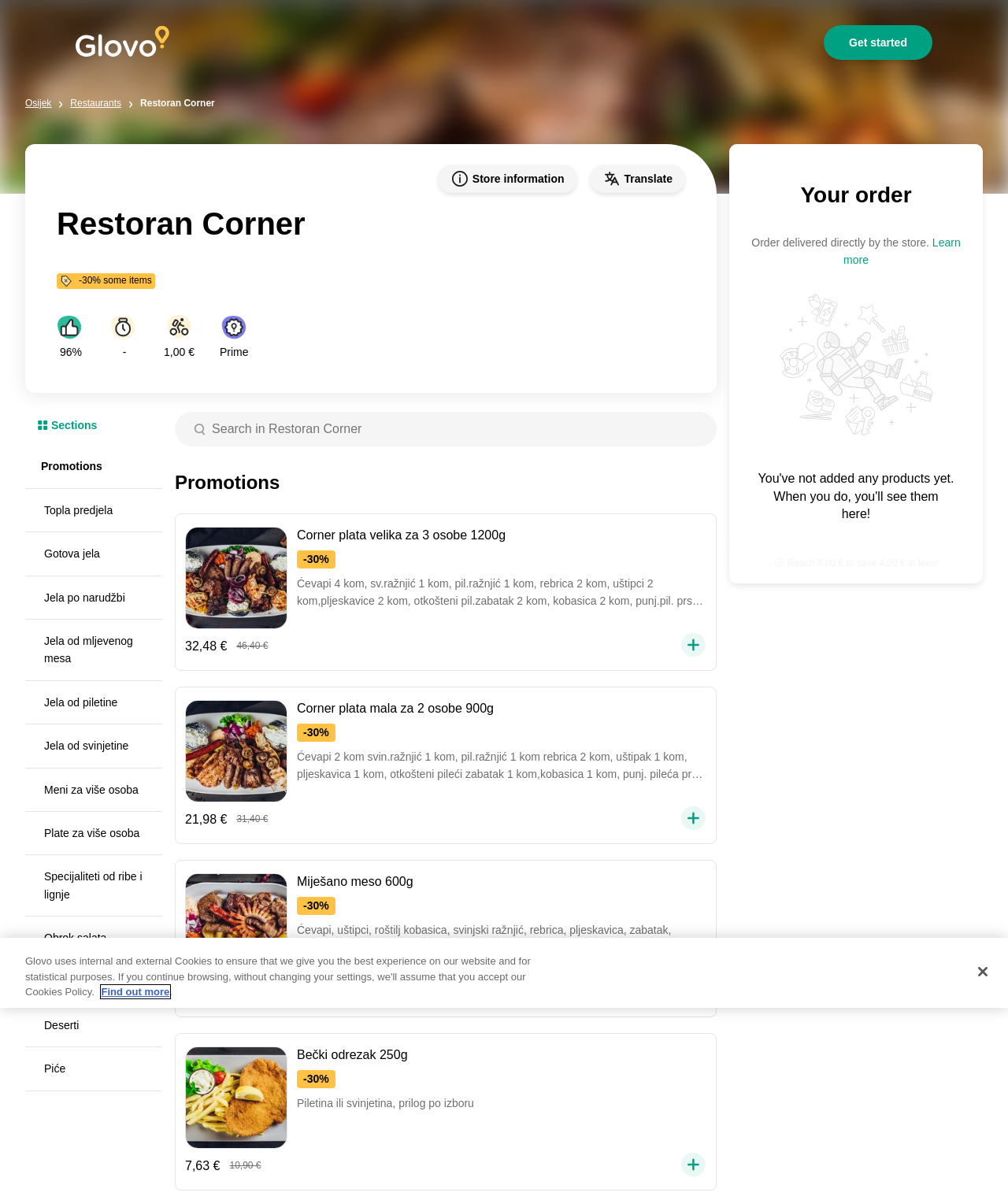Based on what you see in the screenshot, provide a thorough answer to this question: What is the promotion offered?

I found the answer by looking at the static text element with the text '-30% some items' which is located near the image with the description 'store promotion', indicating that it is the promotion offered.